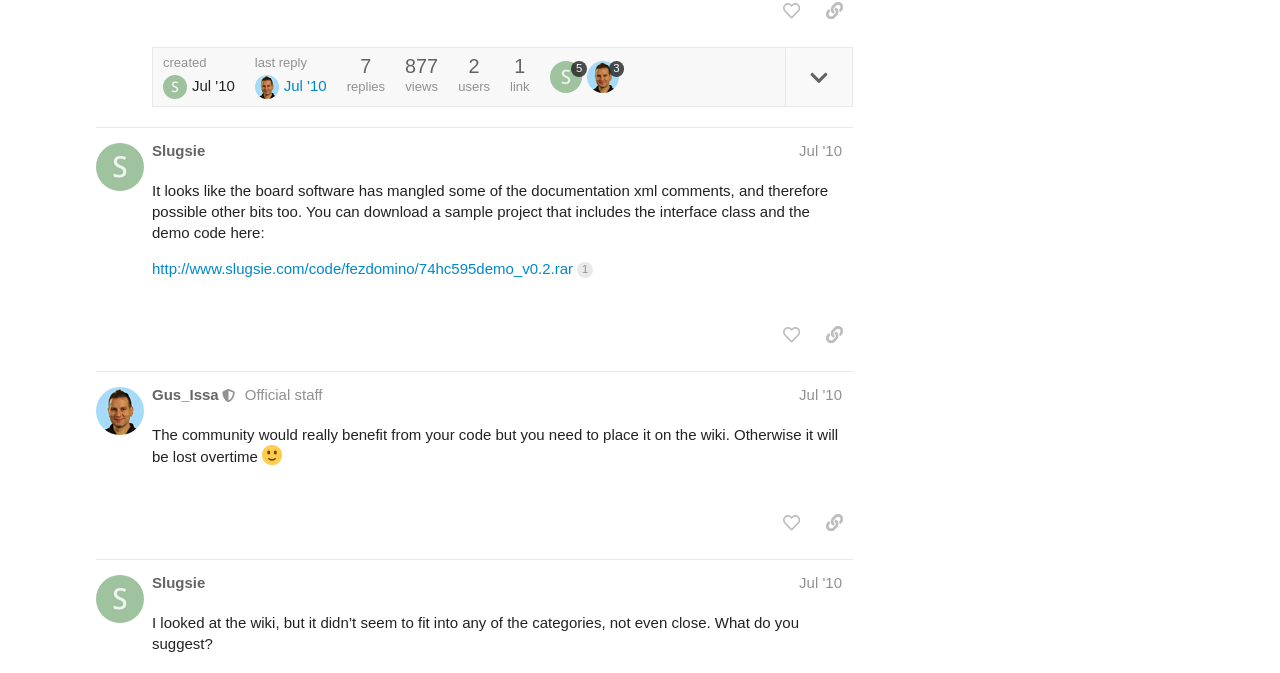Locate the UI element described by Gus_Issa and provide its bounding box coordinates. Use the format (top-left x, top-left y, bottom-right x, bottom-right y) with all values as floating point numbers between 0 and 1.

[0.119, 0.571, 0.171, 0.602]